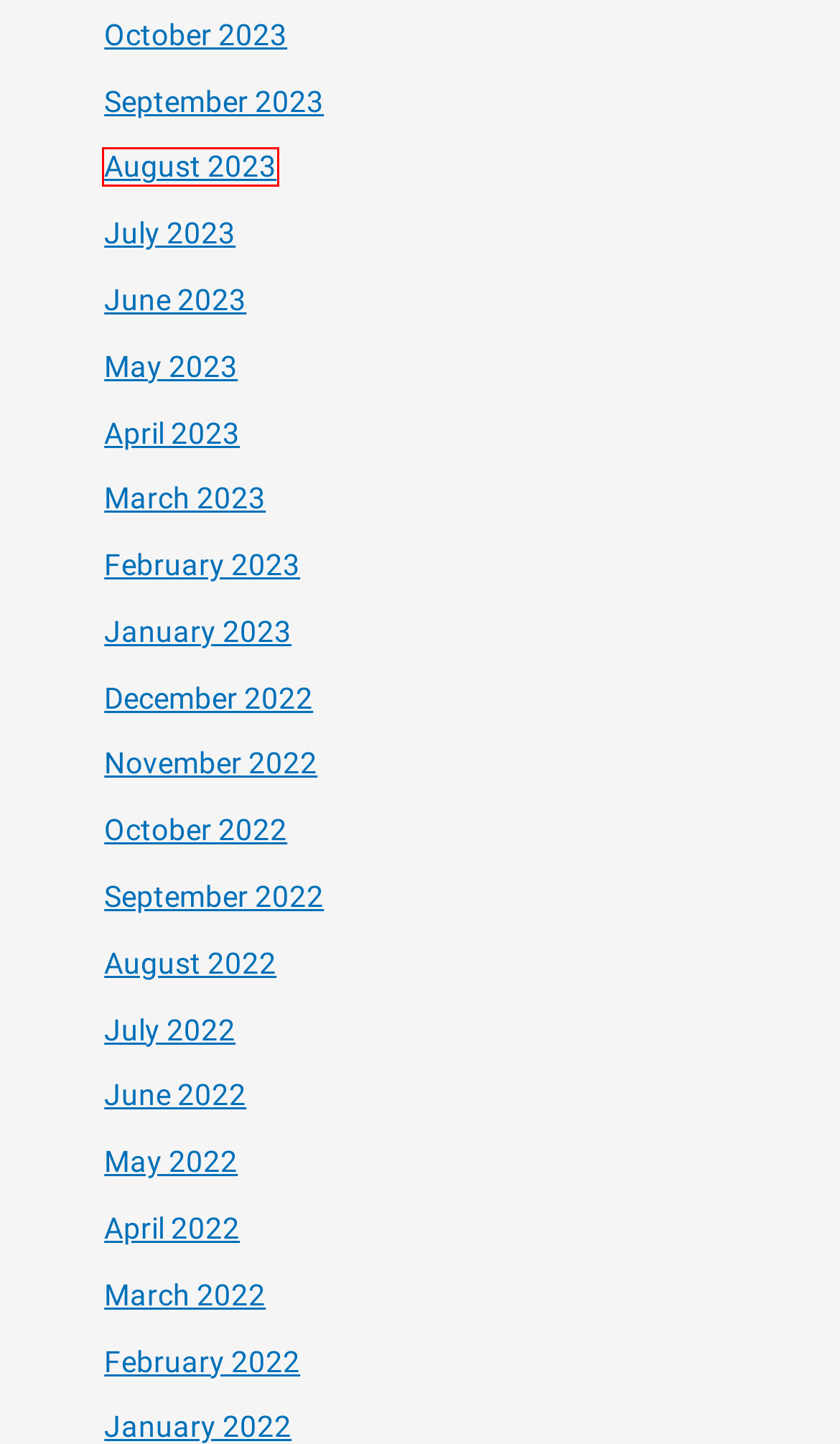Using the screenshot of a webpage with a red bounding box, pick the webpage description that most accurately represents the new webpage after the element inside the red box is clicked. Here are the candidates:
A. February 2023 – Pinnacle Worldwide Logistics
B. June 2023 – Pinnacle Worldwide Logistics
C. December 2022 – Pinnacle Worldwide Logistics
D. August 2023 – Pinnacle Worldwide Logistics
E. January 2022 – Pinnacle Worldwide Logistics
F. September 2023 – Pinnacle Worldwide Logistics
G. October 2022 – Pinnacle Worldwide Logistics
H. April 2023 – Pinnacle Worldwide Logistics

D